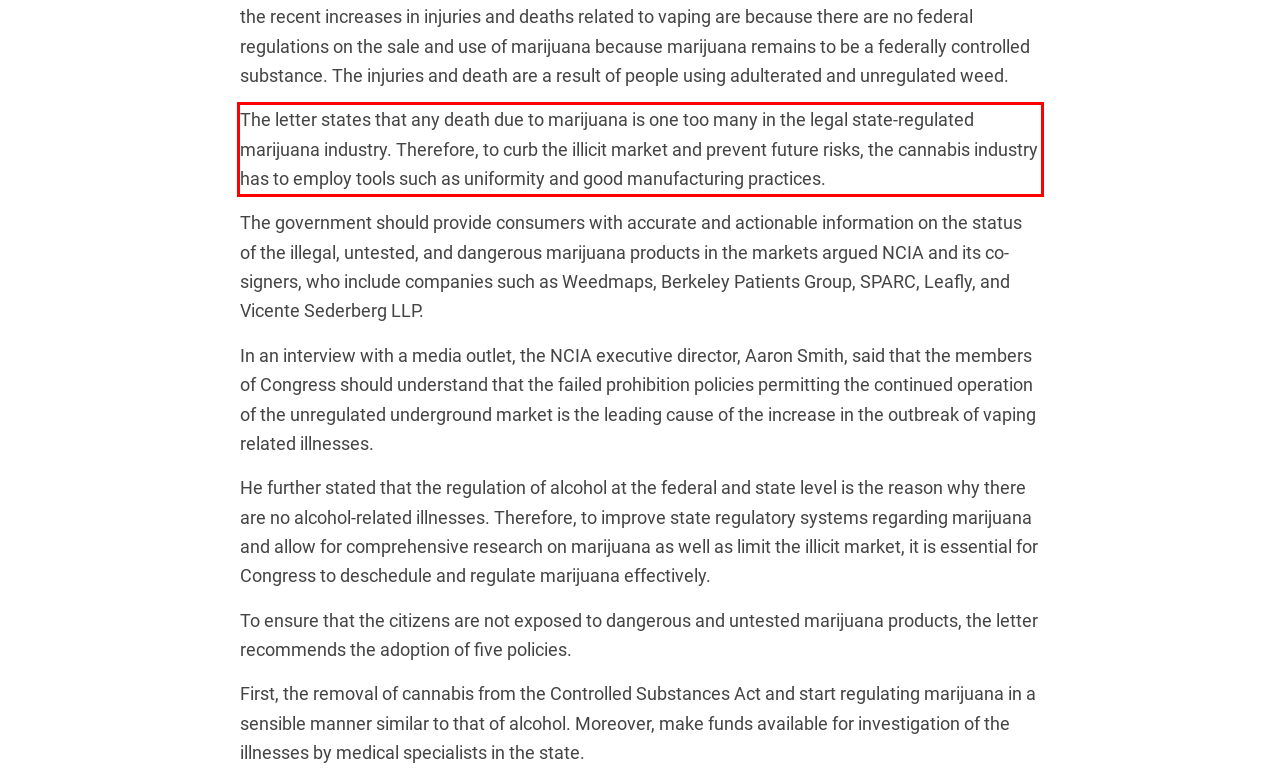Review the screenshot of the webpage and recognize the text inside the red rectangle bounding box. Provide the extracted text content.

The letter states that any death due to marijuana is one too many in the legal state-regulated marijuana industry. Therefore, to curb the illicit market and prevent future risks, the cannabis industry has to employ tools such as uniformity and good manufacturing practices.